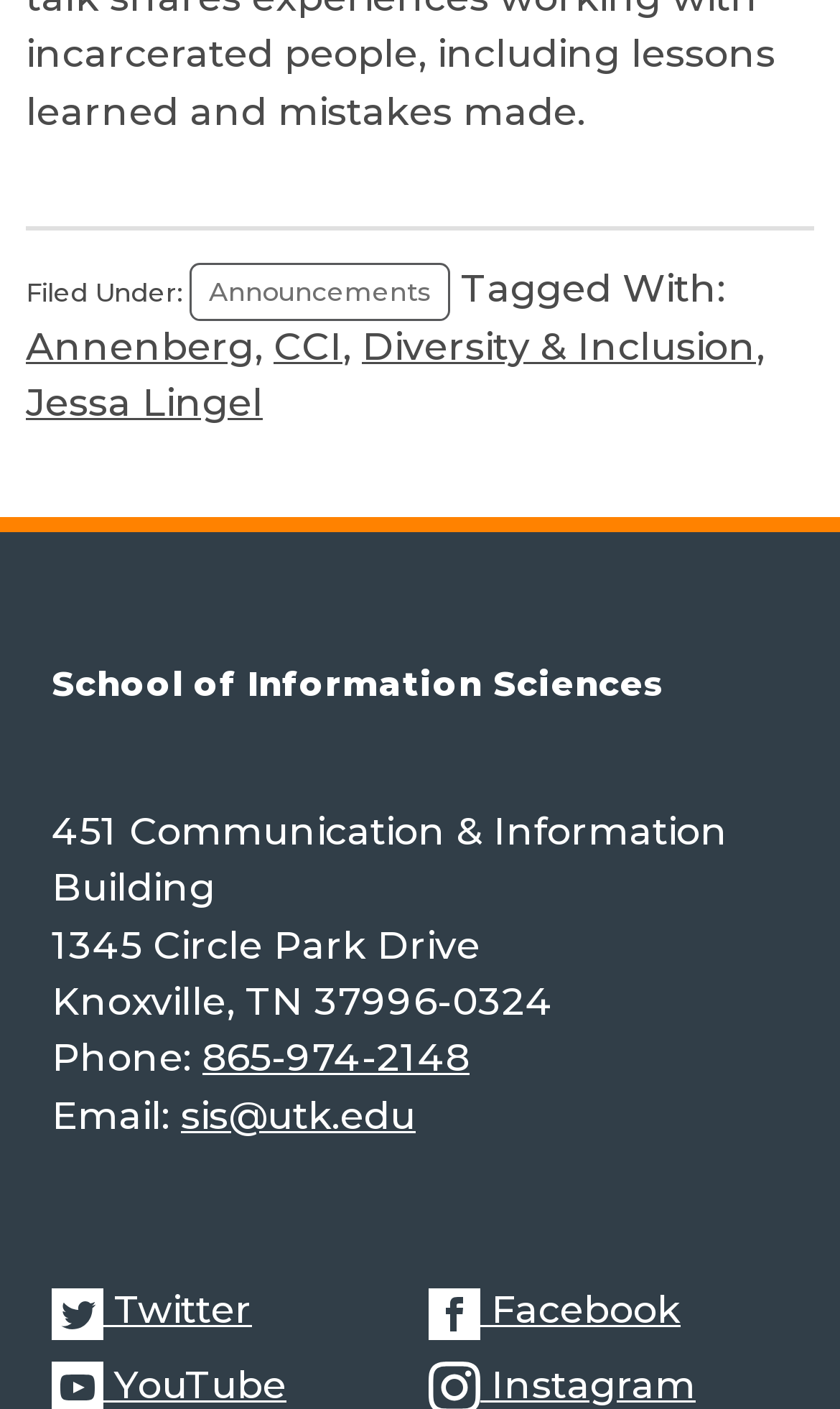Show the bounding box coordinates of the element that should be clicked to complete the task: "Visit School of Information Sciences".

[0.062, 0.472, 0.792, 0.501]